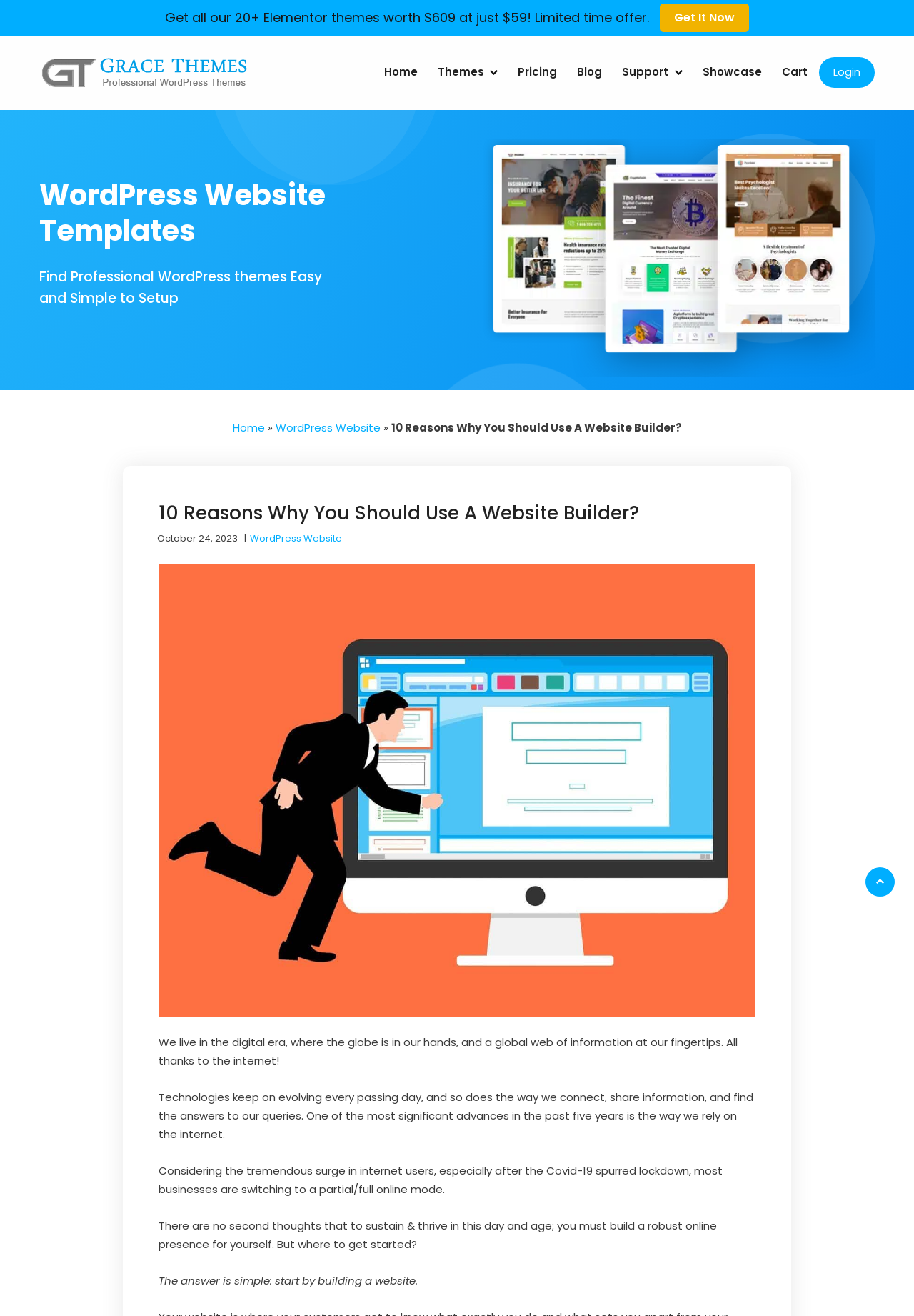Find the bounding box coordinates for the area that should be clicked to accomplish the instruction: "Get the limited time offer".

[0.722, 0.003, 0.82, 0.024]